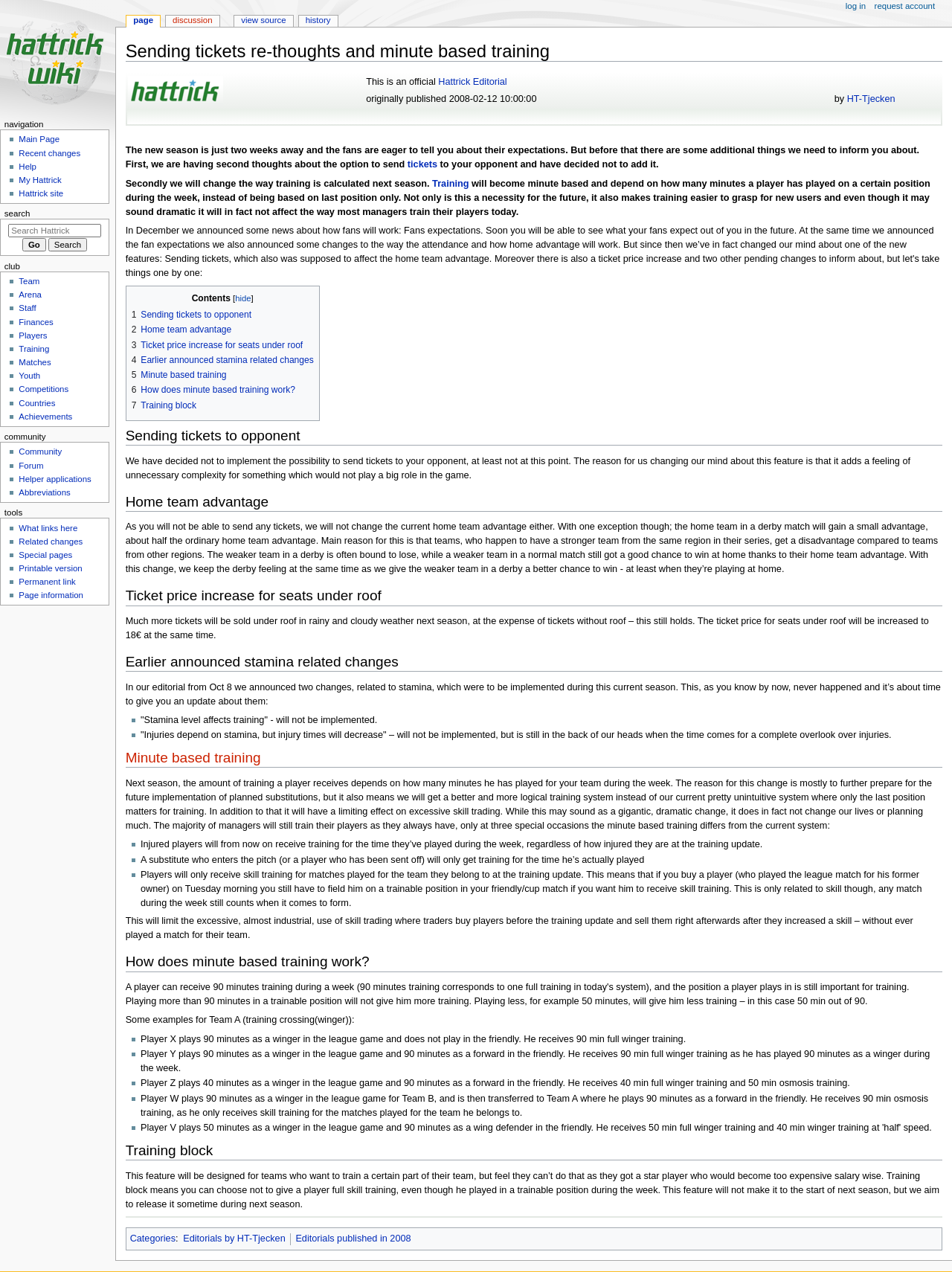Identify the bounding box coordinates for the UI element described as follows: "Training". Ensure the coordinates are four float numbers between 0 and 1, formatted as [left, top, right, bottom].

[0.454, 0.14, 0.493, 0.148]